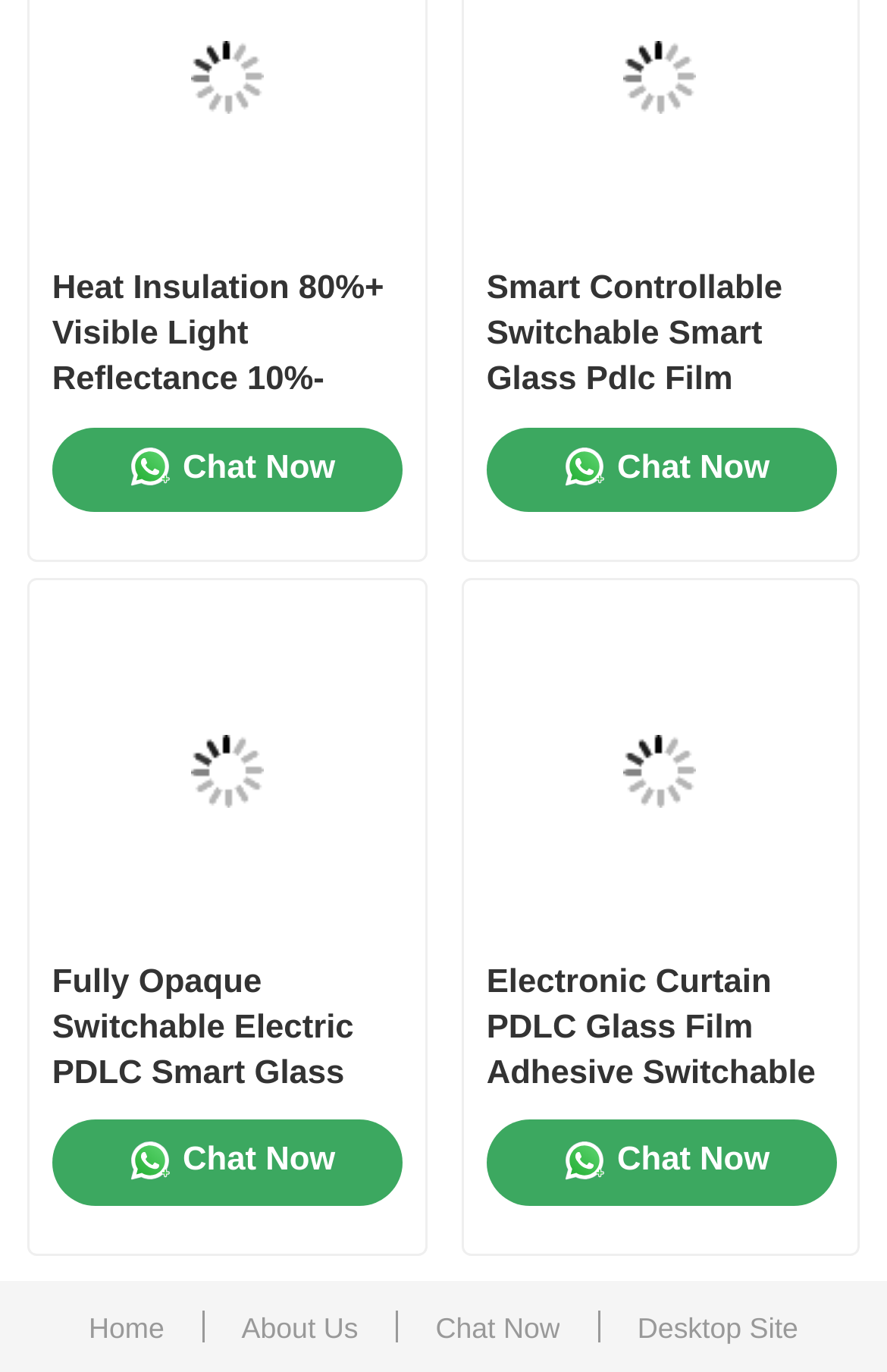Provide a one-word or short-phrase response to the question:
How many 'Chat Now' links are there?

4